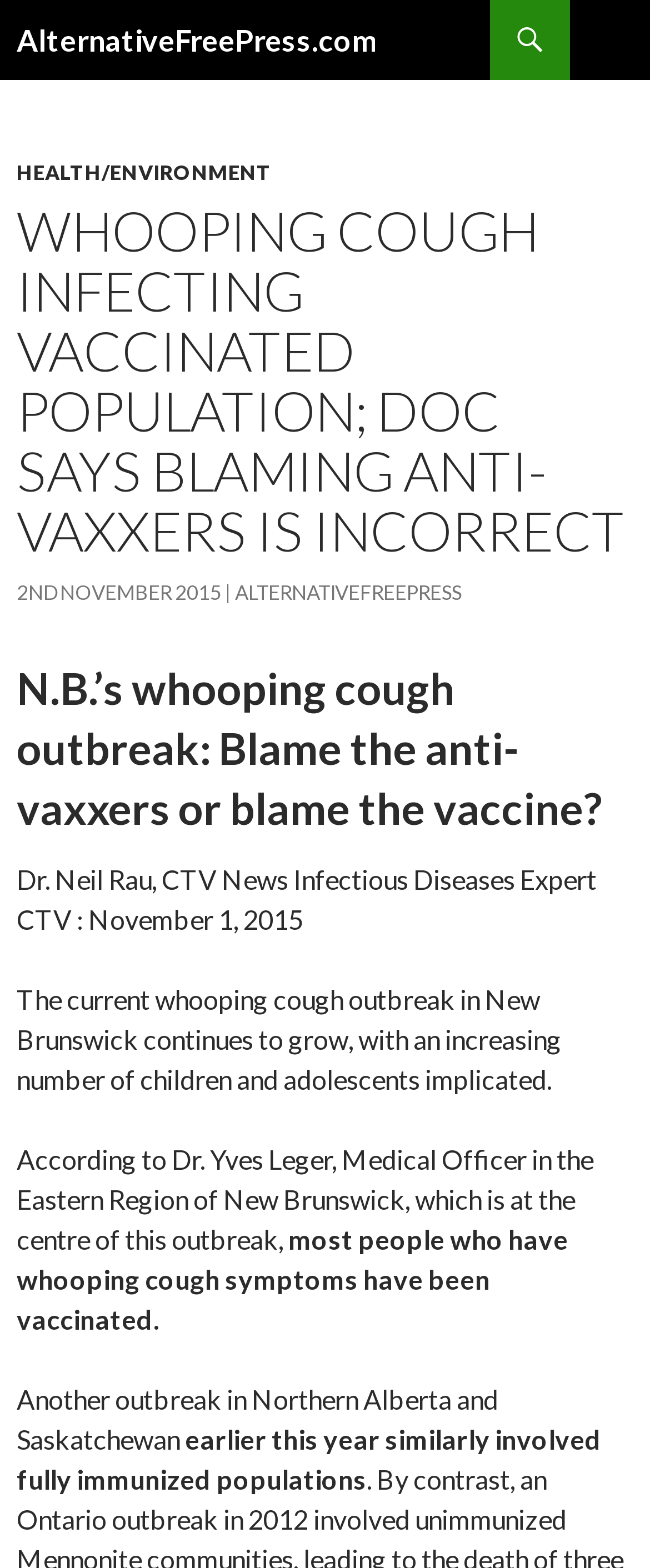What is the region mentioned in the article where the whooping cough outbreak is centered?
Provide a detailed and extensive answer to the question.

The region mentioned in the article where the whooping cough outbreak is centered is the Eastern Region of New Brunswick, as stated in the StaticText 'According to Dr. Yves Leger, Medical Officer in the Eastern Region of New Brunswick, which is at the centre of this outbreak'.